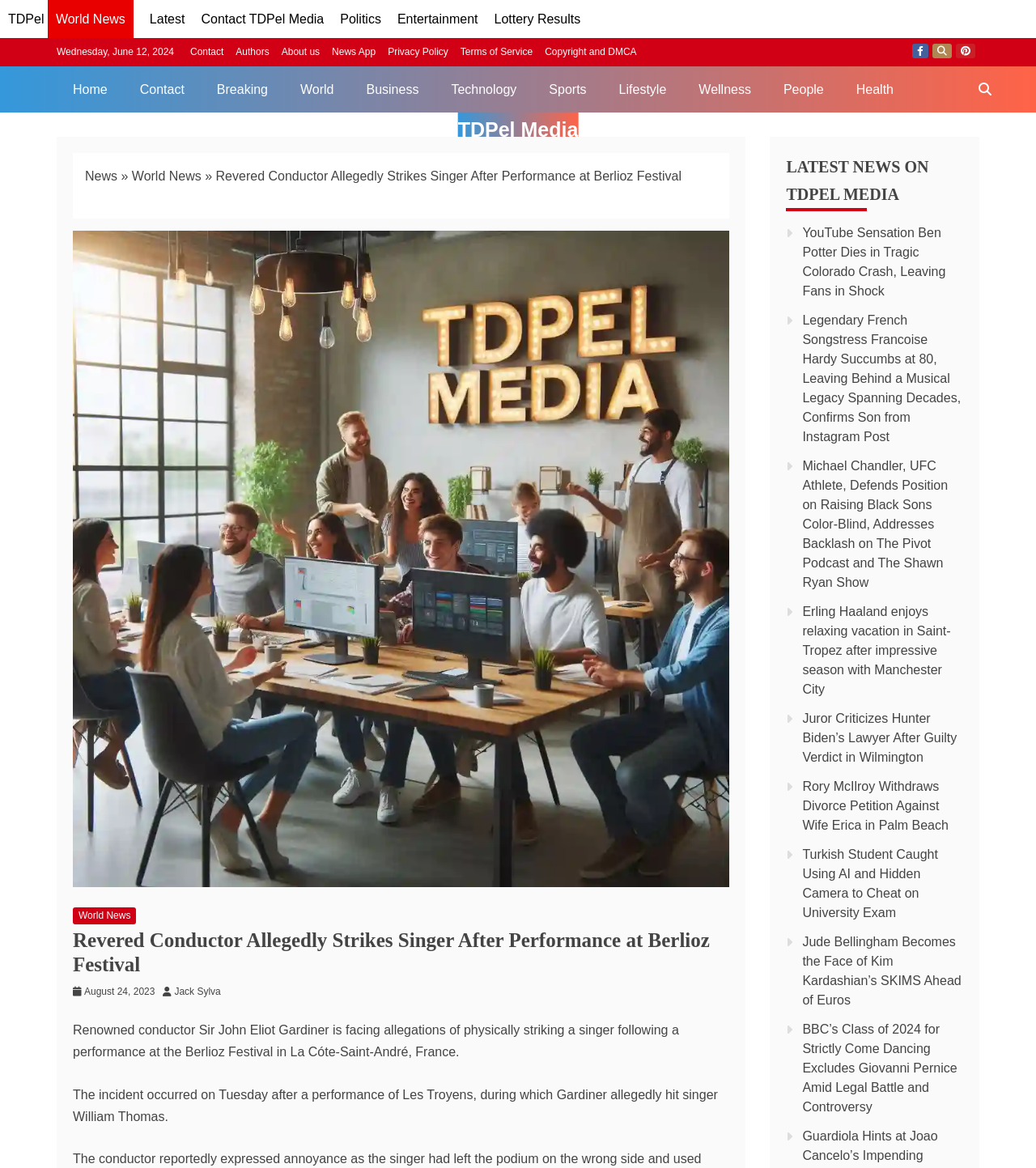Write a detailed summary of the webpage, including text, images, and layout.

This webpage appears to be a news article page, with a focus on entertainment and world news. At the top of the page, there is a navigation bar with links to various sections, including "Home", "Breaking", "World", "Business", "Technology", "Sports", "Lifestyle", "Wellness", and "People". Below this, there is a search bar and a section with links to social media platforms.

The main content of the page is divided into two sections. On the left side, there is a large article with a heading "Revered Conductor Allegedly Strikes Singer After Performance at Berlioz Festival". The article includes an image and a brief summary of the incident, followed by a longer text describing the allegations against Sir John Eliot Gardiner.

On the right side of the page, there is a section titled "LATEST NEWS ON TDPEL MEDIA", which lists several news articles with links to their full content. These articles cover a range of topics, including celebrity news, sports, and current events.

At the top of the page, there is also a date display showing "Wednesday, June 12, 2024", and a section with links to "Contact", "Authors", "About us", "News App", "Privacy Policy", and "Terms of Service".